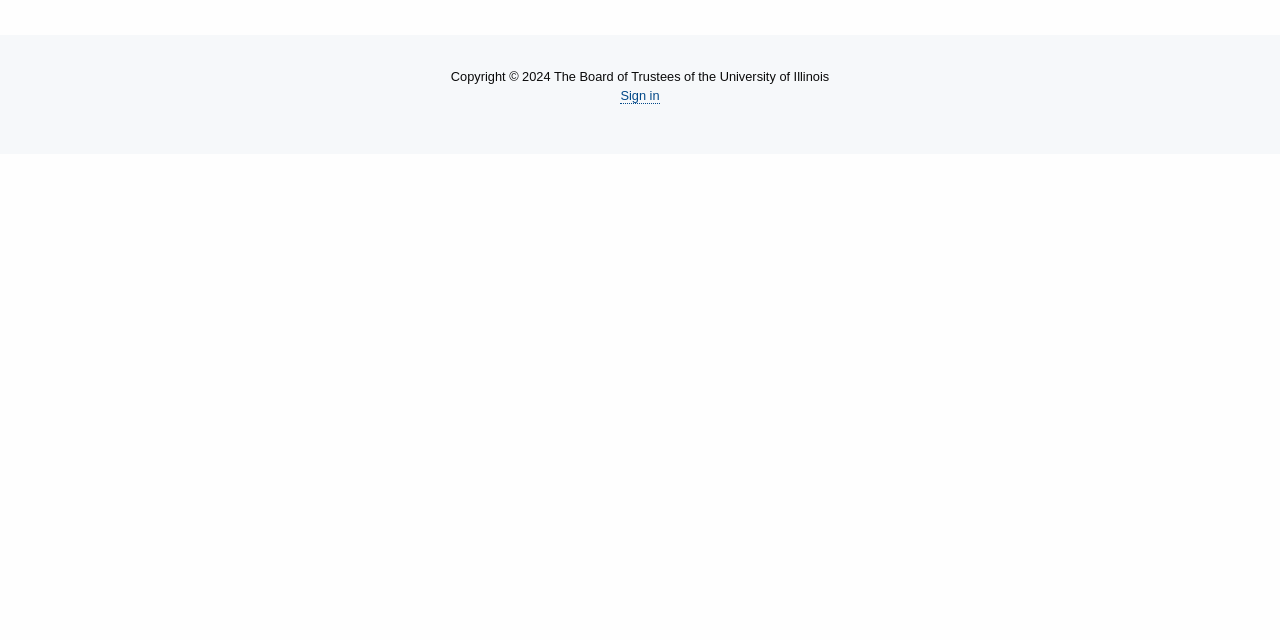Based on the element description Sign in, identify the bounding box coordinates for the UI element. The coordinates should be in the format (top-left x, top-left y, bottom-right x, bottom-right y) and within the 0 to 1 range.

[0.485, 0.137, 0.515, 0.162]